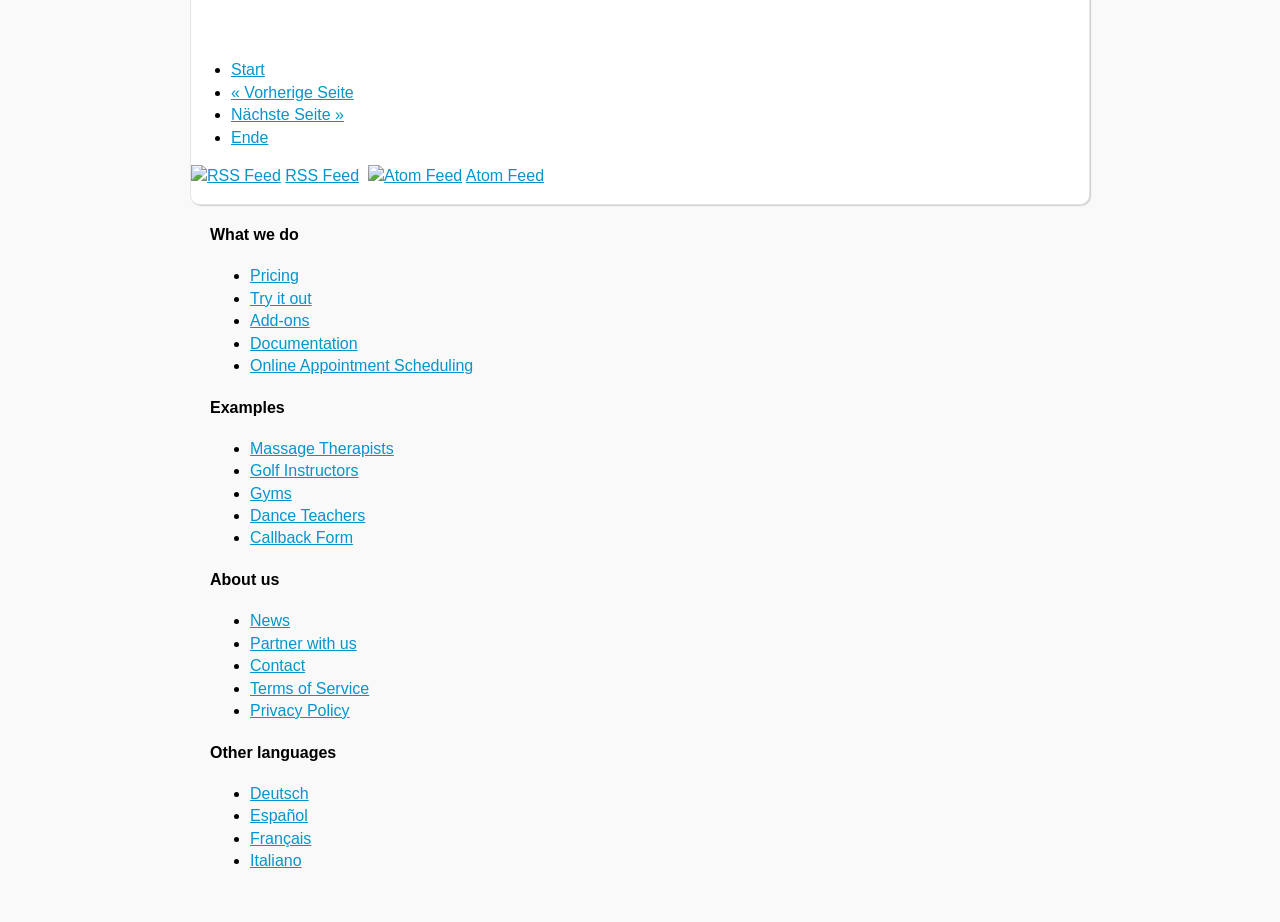Pinpoint the bounding box coordinates of the clickable element needed to complete the instruction: "View 'Examples'". The coordinates should be provided as four float numbers between 0 and 1: [left, top, right, bottom].

[0.164, 0.432, 0.852, 0.452]